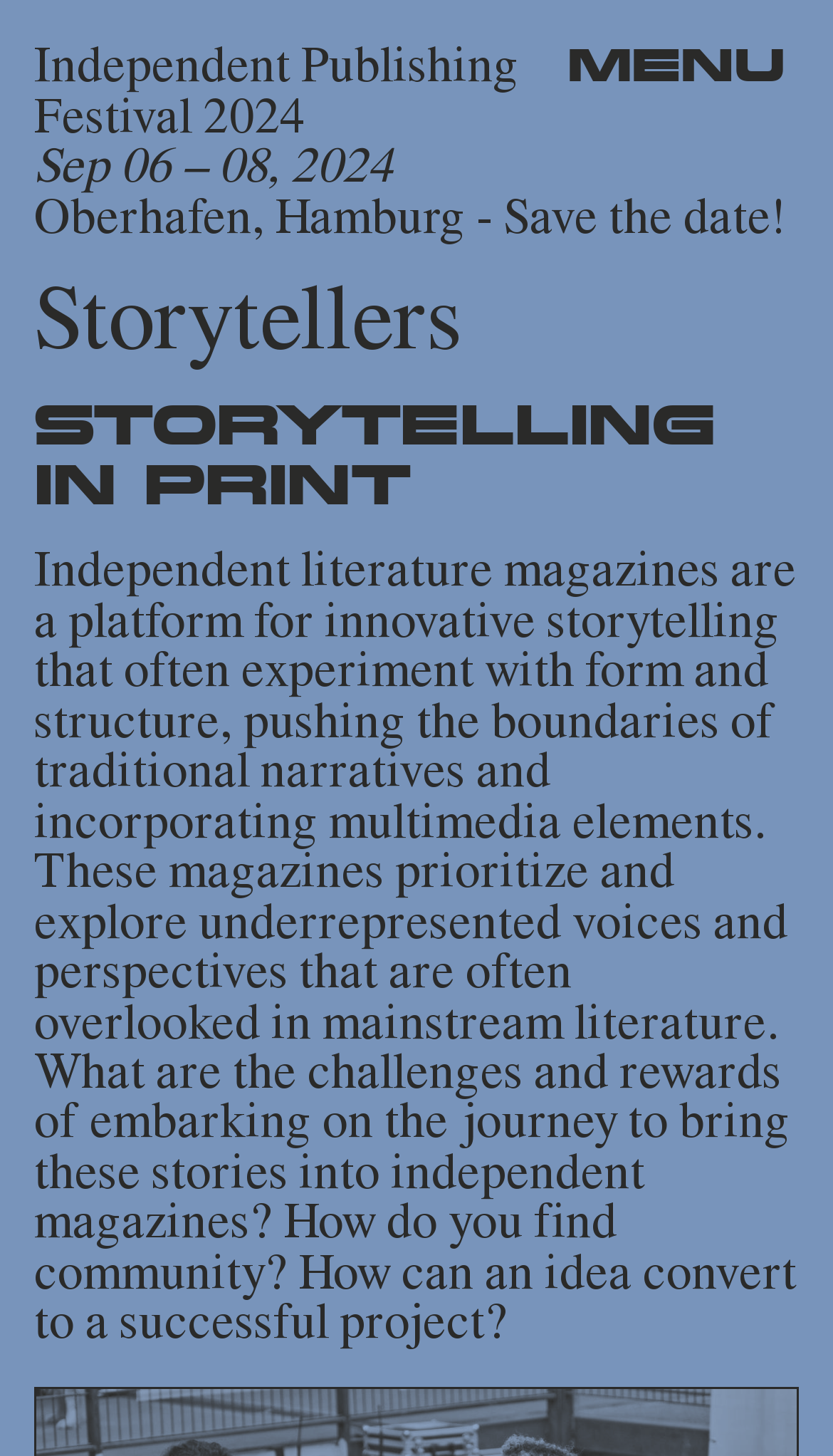What is the focus of independent literature magazines?
Look at the image and respond with a single word or a short phrase.

Underrepresented voices and perspectives